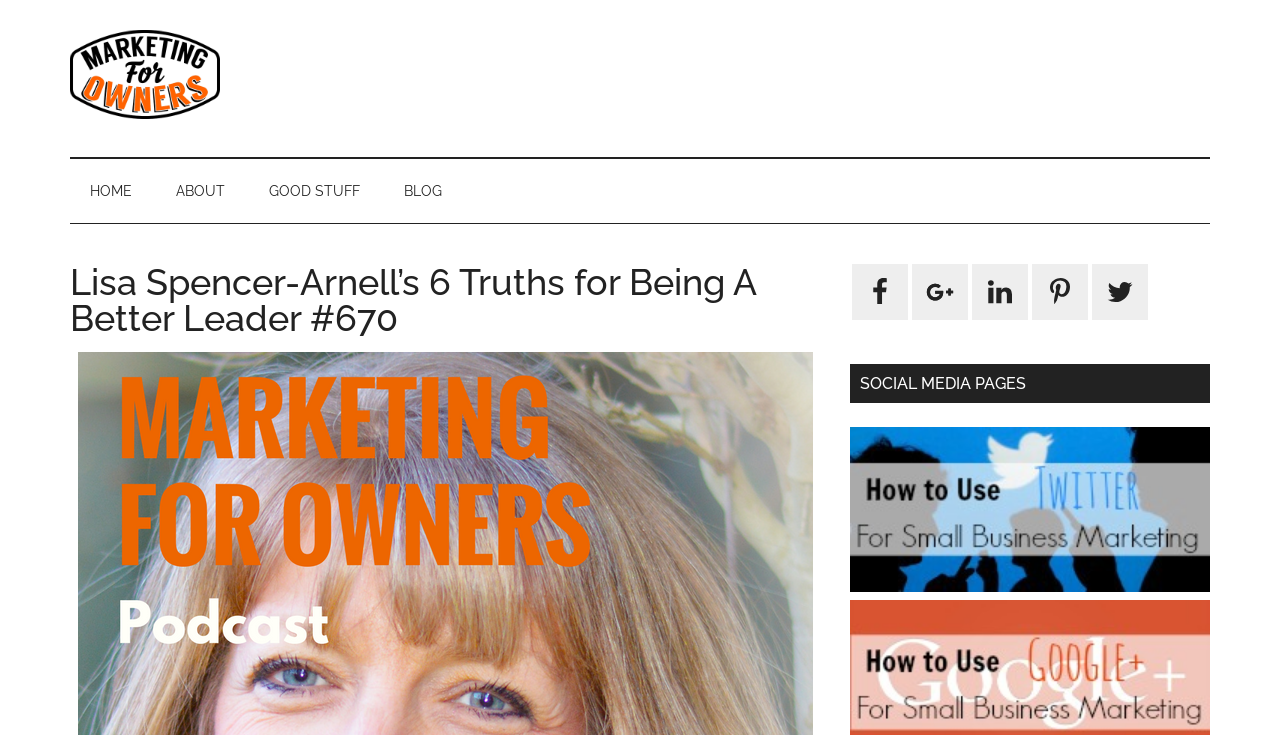Present a detailed account of what is displayed on the webpage.

This webpage is about Lisa Spencer-Arnell's 6 truths for being a better leader, as indicated by the title at the top of the page. At the very top, there are four "skip to" links, allowing users to navigate to main content, secondary menu, primary sidebar, or footer.

Below these links, there is a logo for "Marketing For Owners" with an accompanying image. Next to the logo is a static text "Just another WordPress site".

On the left side of the page, there is a secondary navigation menu with links to "HOME", "ABOUT", "GOOD STUFF", and "BLOG". The "BLOG" link is currently active, as indicated by the presence of a header with the same title as the webpage.

To the right of the navigation menu, there is a primary sidebar with a heading "Primary Sidebar". Below this heading, there are links to various social media platforms, including Facebook, Google+, LinkedIn, Pinterest, and Twitter, each accompanied by an image.

Further down the primary sidebar, there is a heading "SOCIAL MEDIA PAGES" followed by another link with an image.